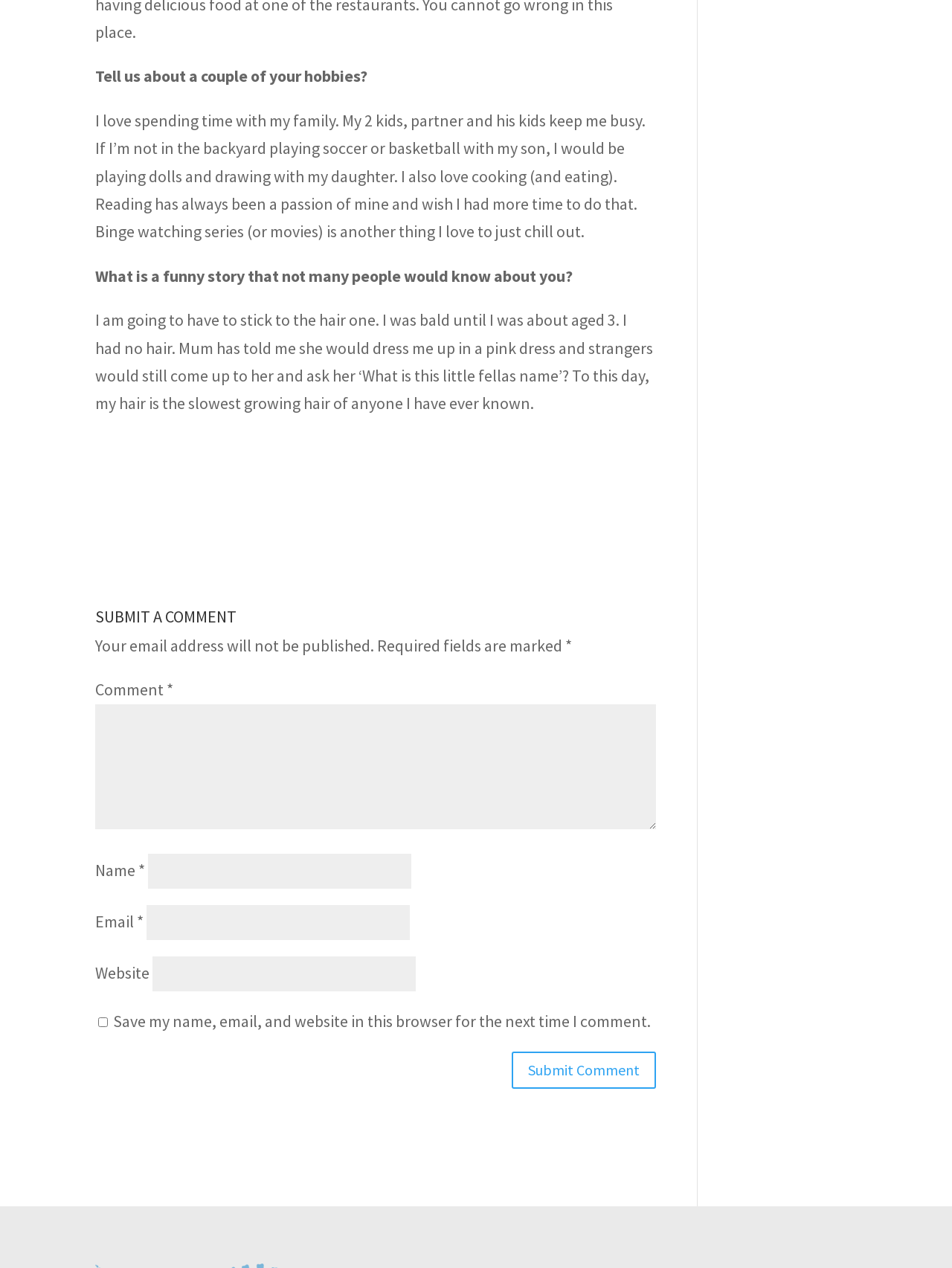Answer the question with a brief word or phrase:
What is the button at the bottom of the page for?

Submit Comment